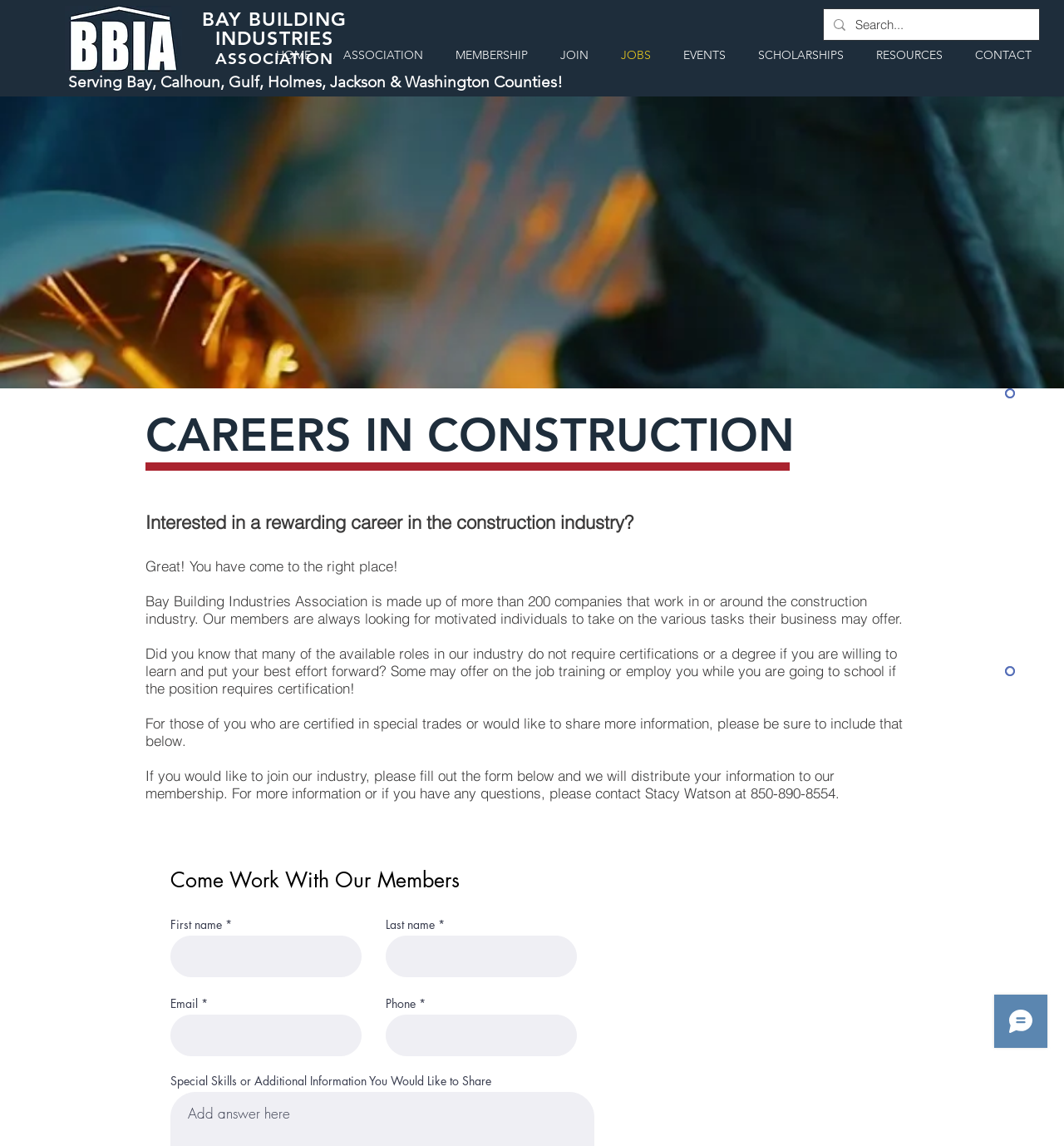Identify the bounding box coordinates of the area you need to click to perform the following instruction: "Click Top of Page".

[0.863, 0.336, 0.954, 0.351]